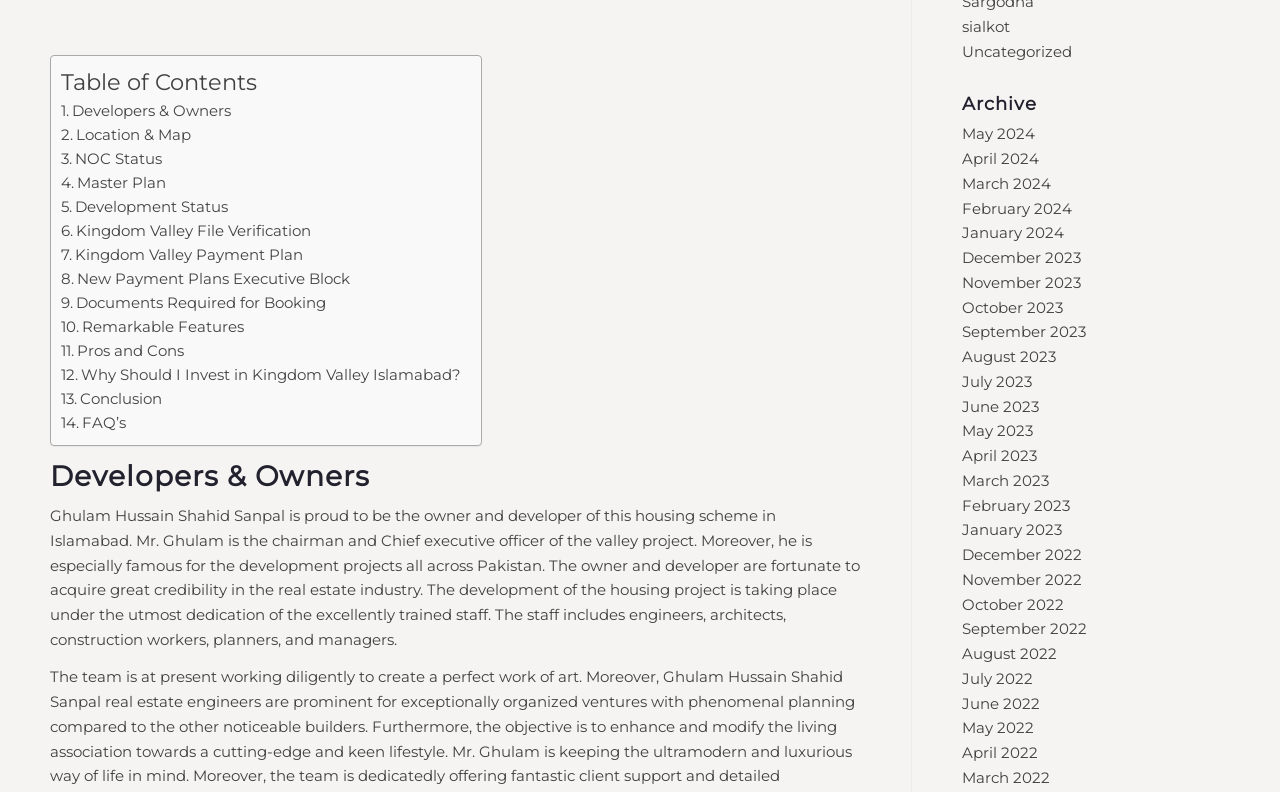Locate the bounding box coordinates of the element I should click to achieve the following instruction: "Click on 'Developers & Owners'".

[0.056, 0.127, 0.18, 0.151]